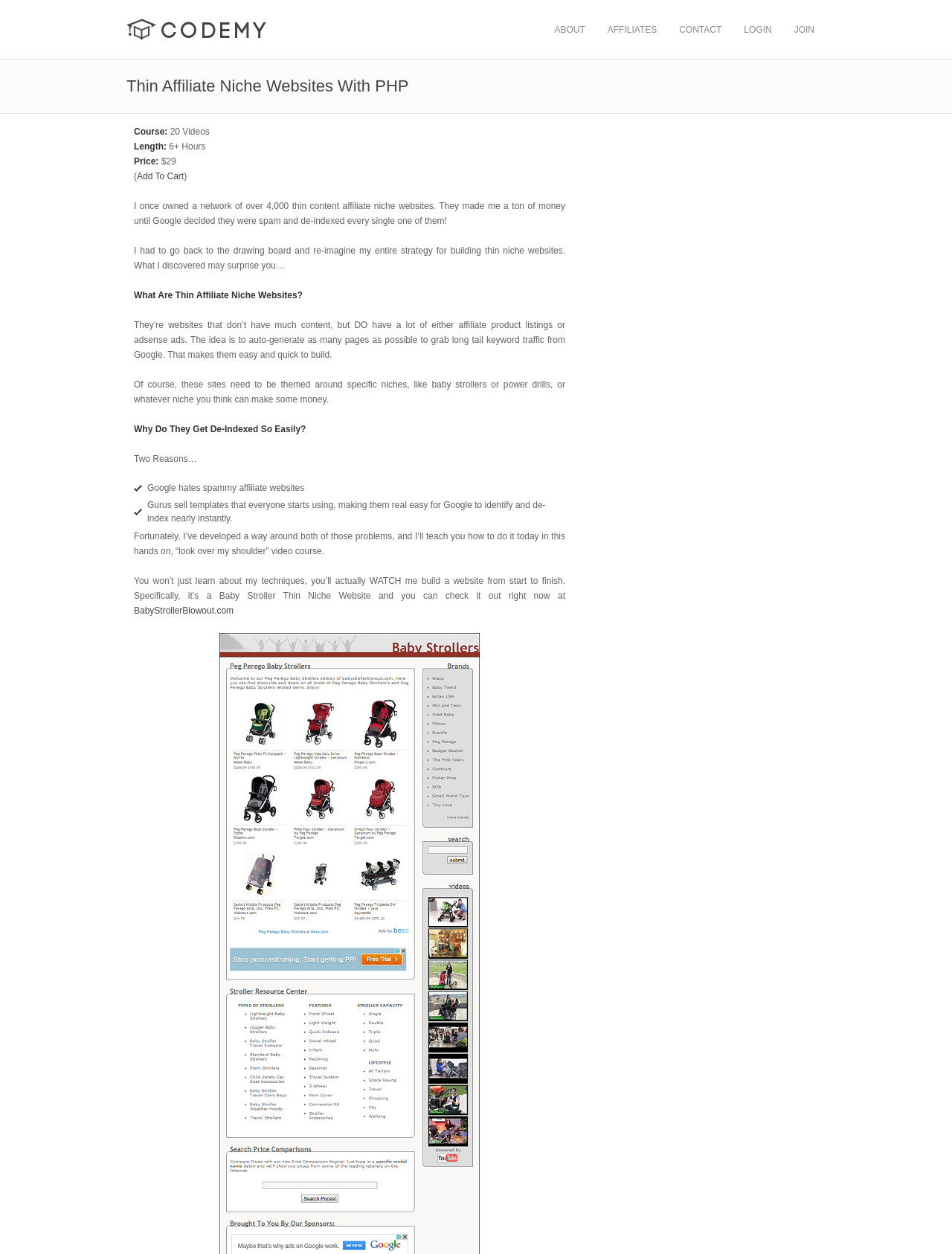Determine the bounding box of the UI element mentioned here: "AFFILIATES". The coordinates must be in the format [left, top, right, bottom] with values ranging from 0 to 1.

[0.63, 0.0, 0.698, 0.047]